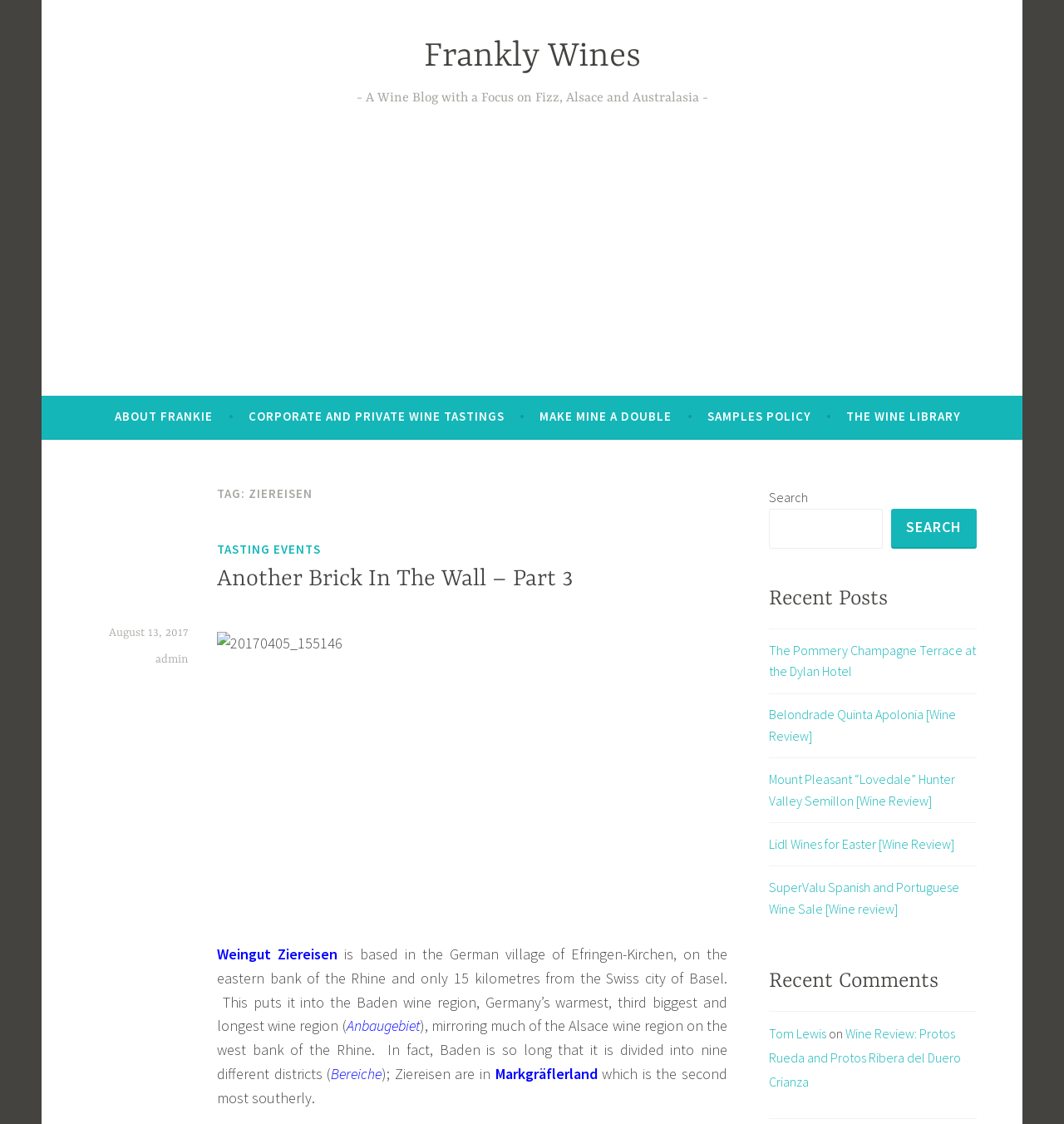Determine the bounding box coordinates of the region I should click to achieve the following instruction: "Log in". Ensure the bounding box coordinates are four float numbers between 0 and 1, i.e., [left, top, right, bottom].

None